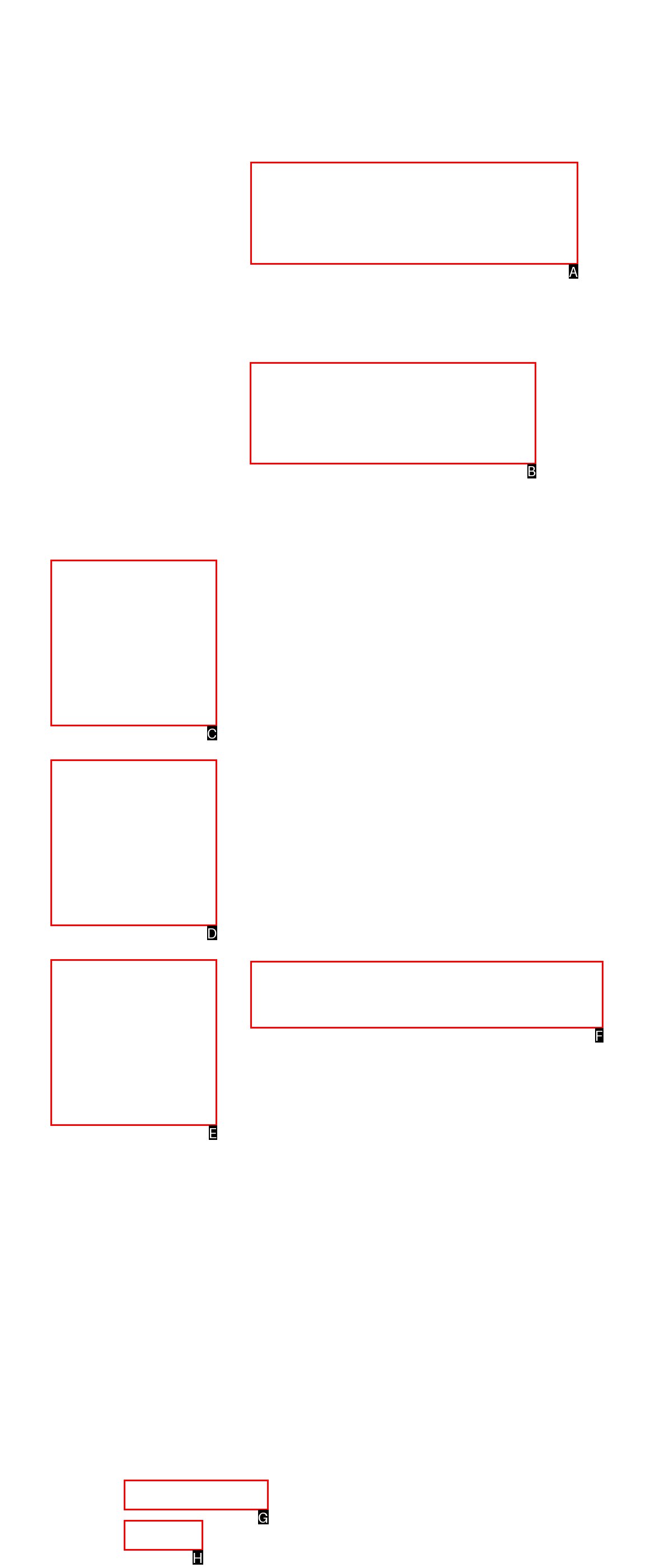Select the letter of the element you need to click to complete this task: read the article about temperature control in freight management
Answer using the letter from the specified choices.

B